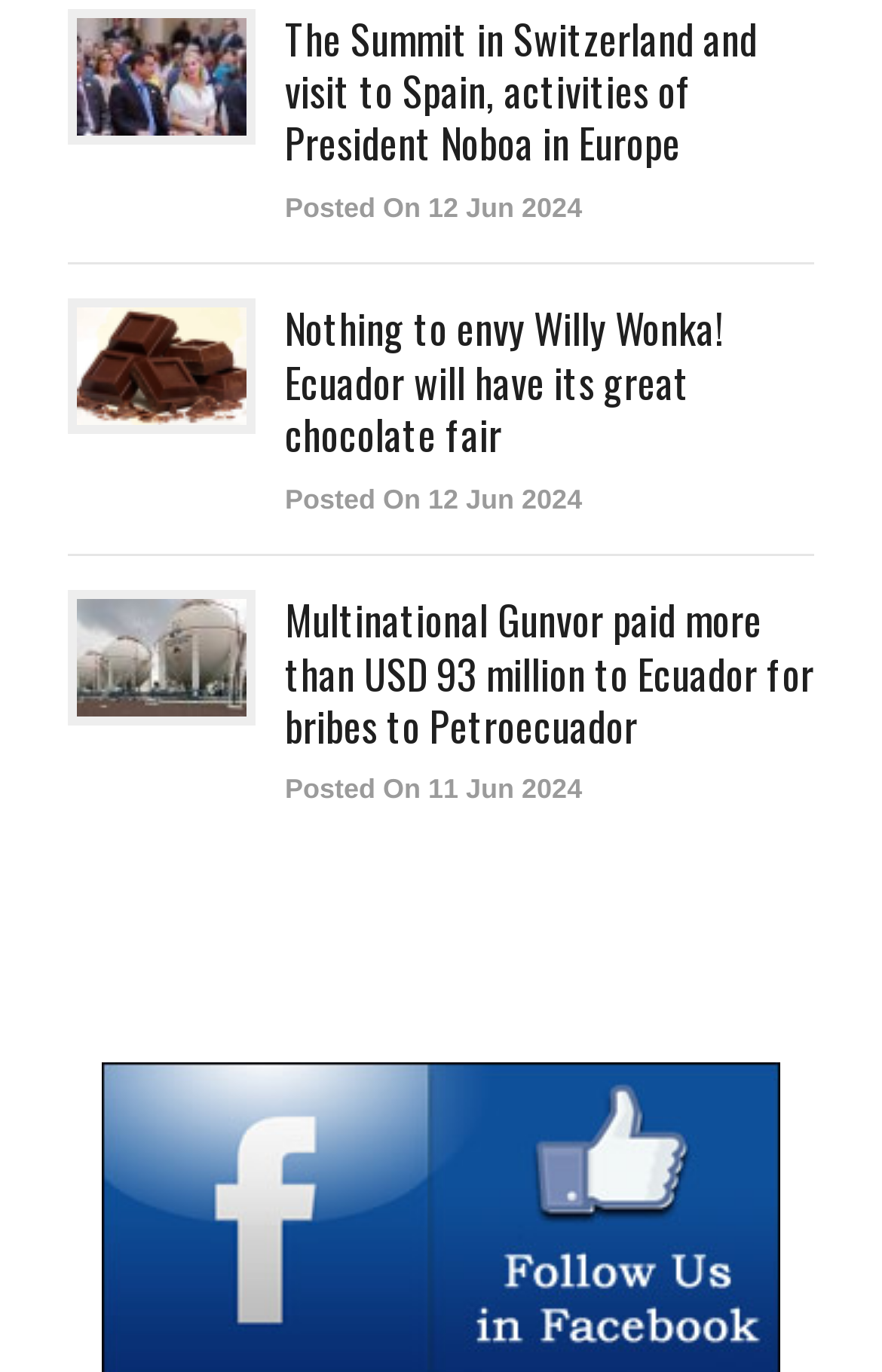What is the company involved in bribery mentioned in the third news article?
Look at the image and answer with only one word or phrase.

Gunvor